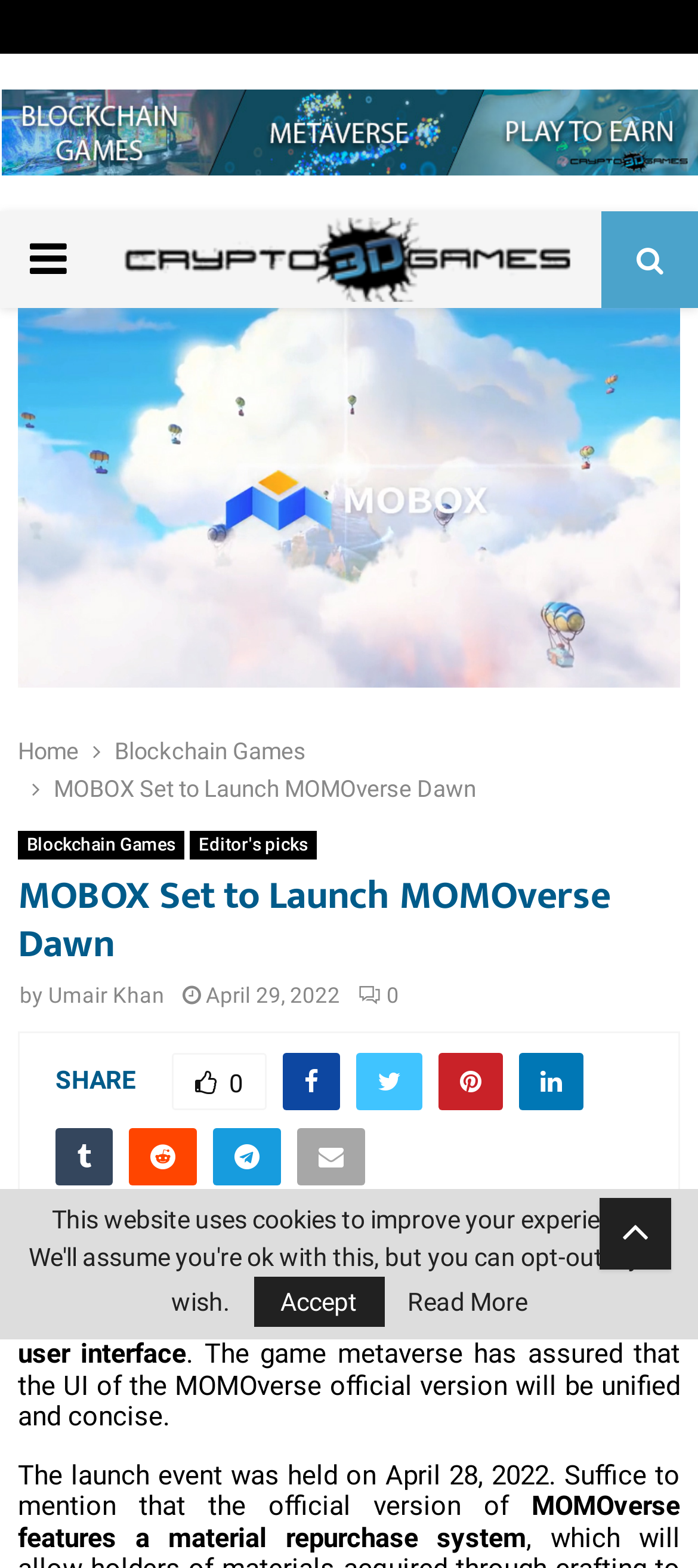Locate the bounding box coordinates of the area you need to click to fulfill this instruction: 'Click the 'Home' link'. The coordinates must be in the form of four float numbers ranging from 0 to 1: [left, top, right, bottom].

[0.026, 0.471, 0.113, 0.488]